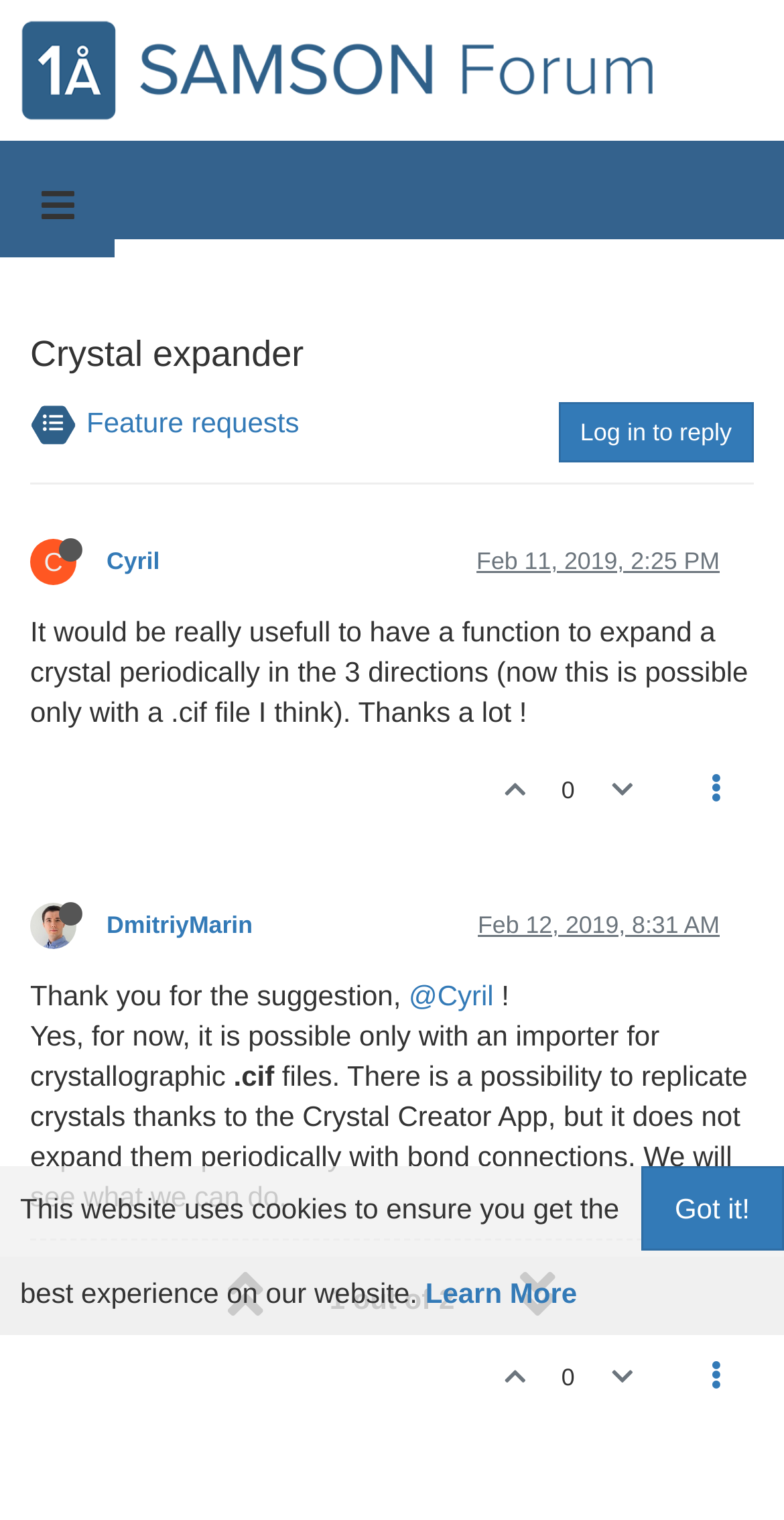Carefully observe the image and respond to the question with a detailed answer:
What is the name of the app that can replicate crystals?

The name of the app that can replicate crystals is the 'Crystal Creator App', as mentioned in the response from DmitriyMarin 'Yes, for now, it is possible only with an importer for crystallographic .cif files. There is a possibility to replicate crystals thanks to the Crystal Creator App, but it does not expand them periodically with bond connections.'